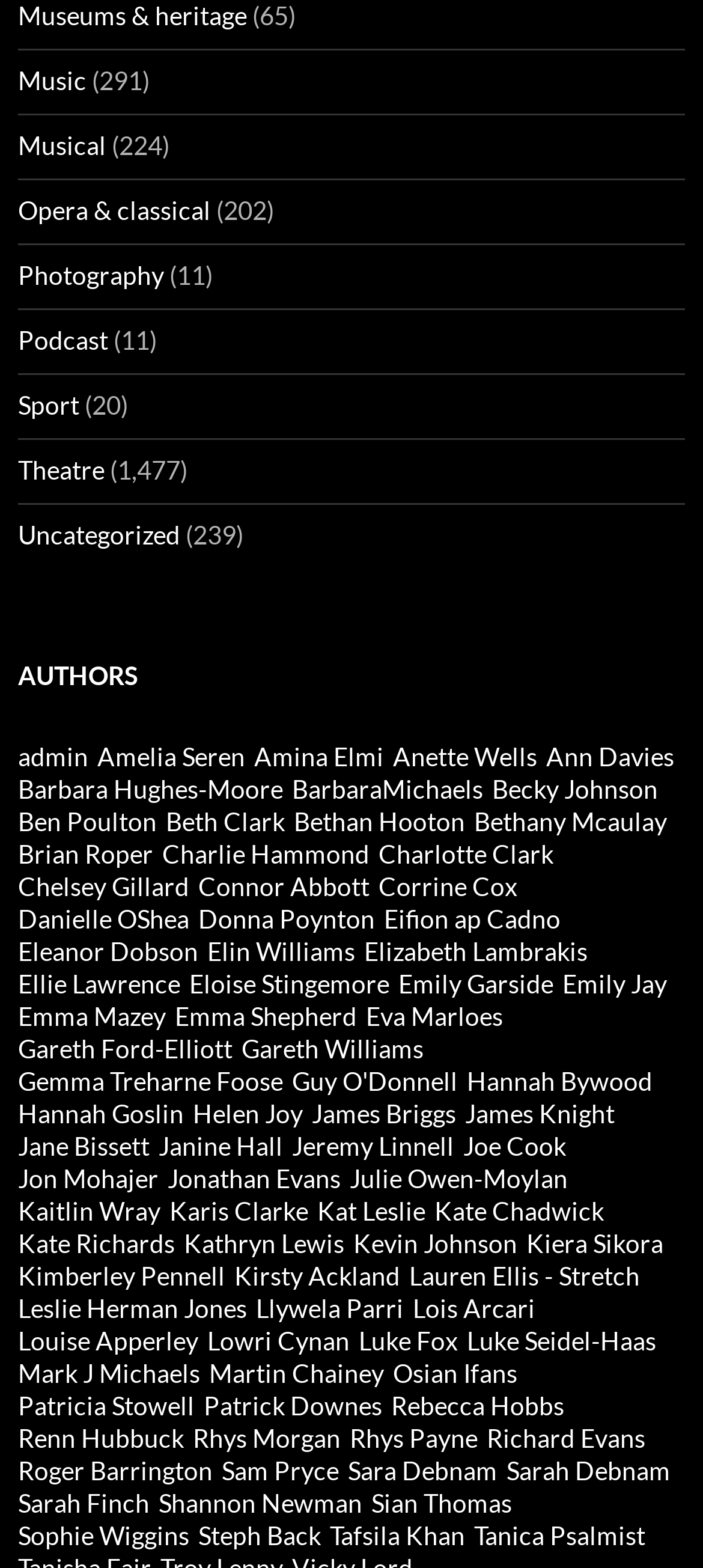Please determine the bounding box coordinates of the element's region to click for the following instruction: "Explore Photography".

[0.026, 0.165, 0.233, 0.185]